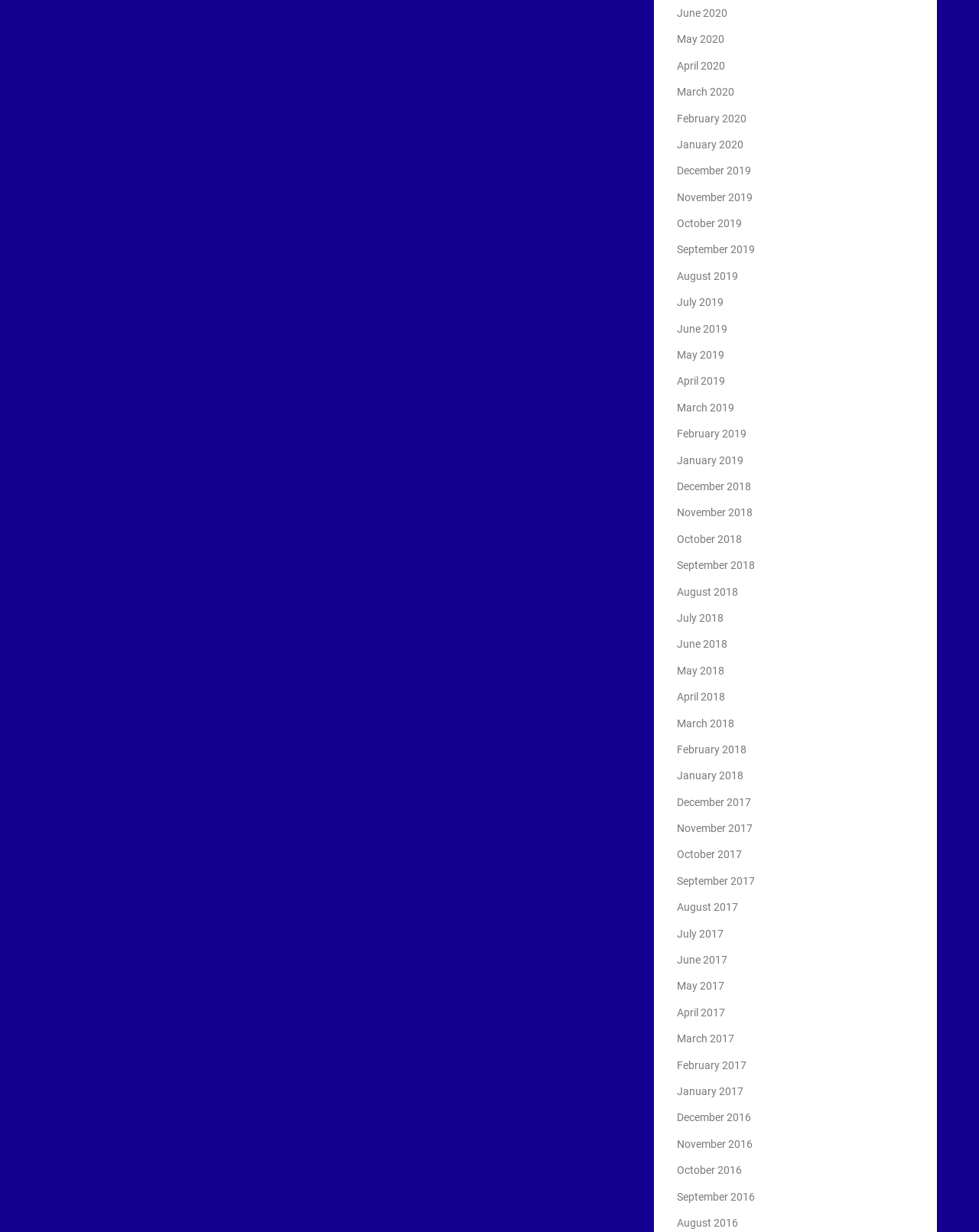Please provide a brief answer to the following inquiry using a single word or phrase:
How many links are there in total?

45